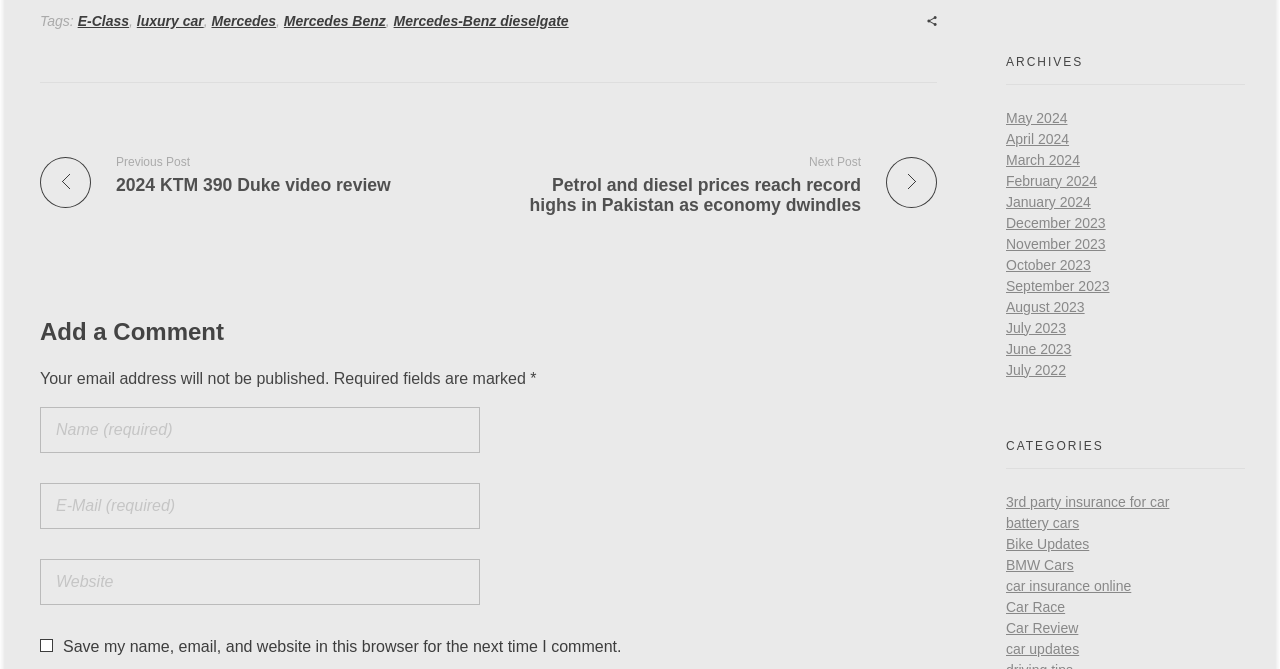Please provide the bounding box coordinates in the format (top-left x, top-left y, bottom-right x, bottom-right y). Remember, all values are floating point numbers between 0 and 1. What is the bounding box coordinate of the region described as: Your Life, My Lens

None